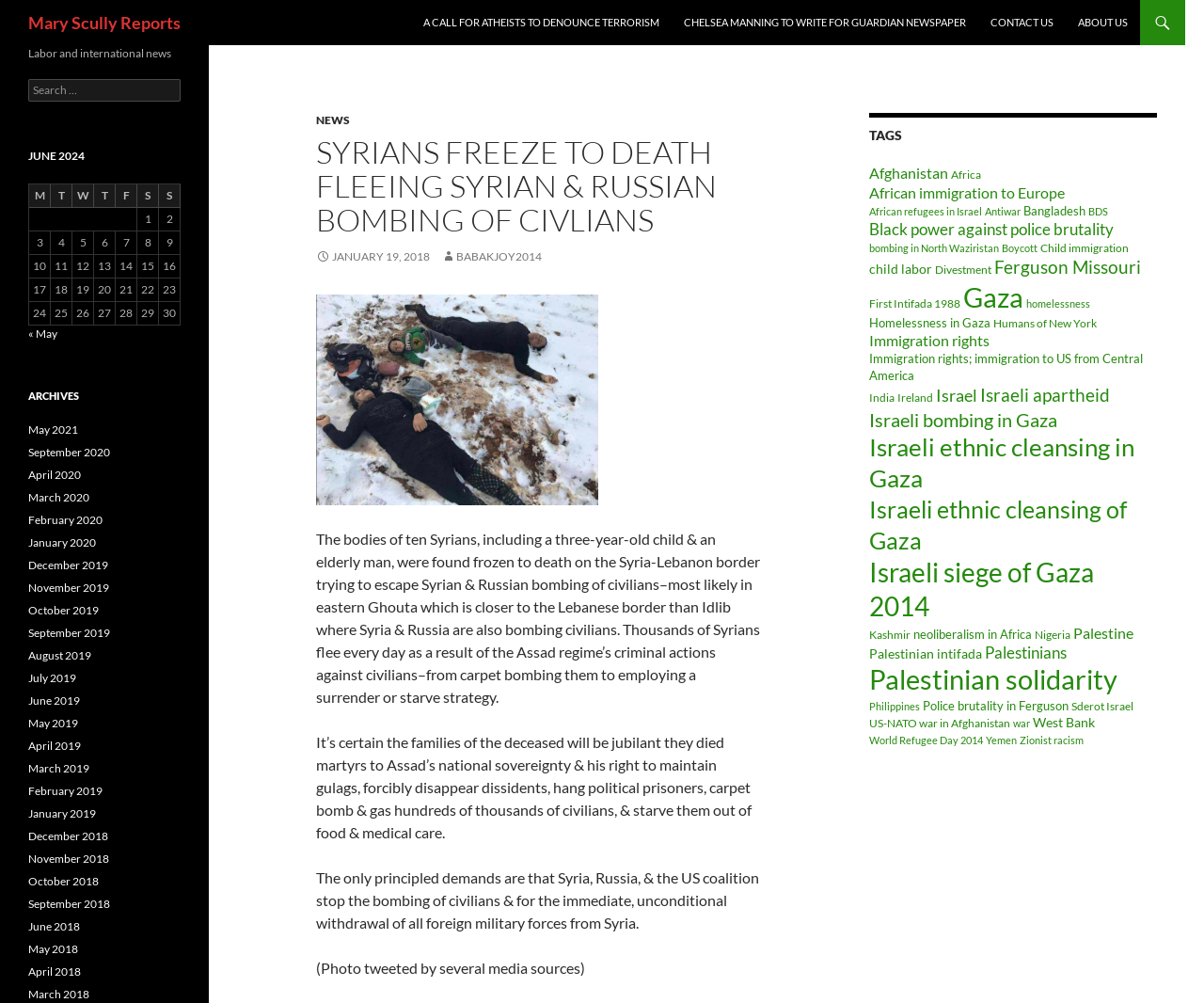Please look at the image and answer the question with a detailed explanation: What is the purpose of the 'TAGS' section?

The 'TAGS' section contains a list of links to various topics, such as 'Afghanistan', 'Africa', 'Antiwar', etc. It can be inferred that the purpose of this section is to categorize articles by topic, allowing users to easily find related content.